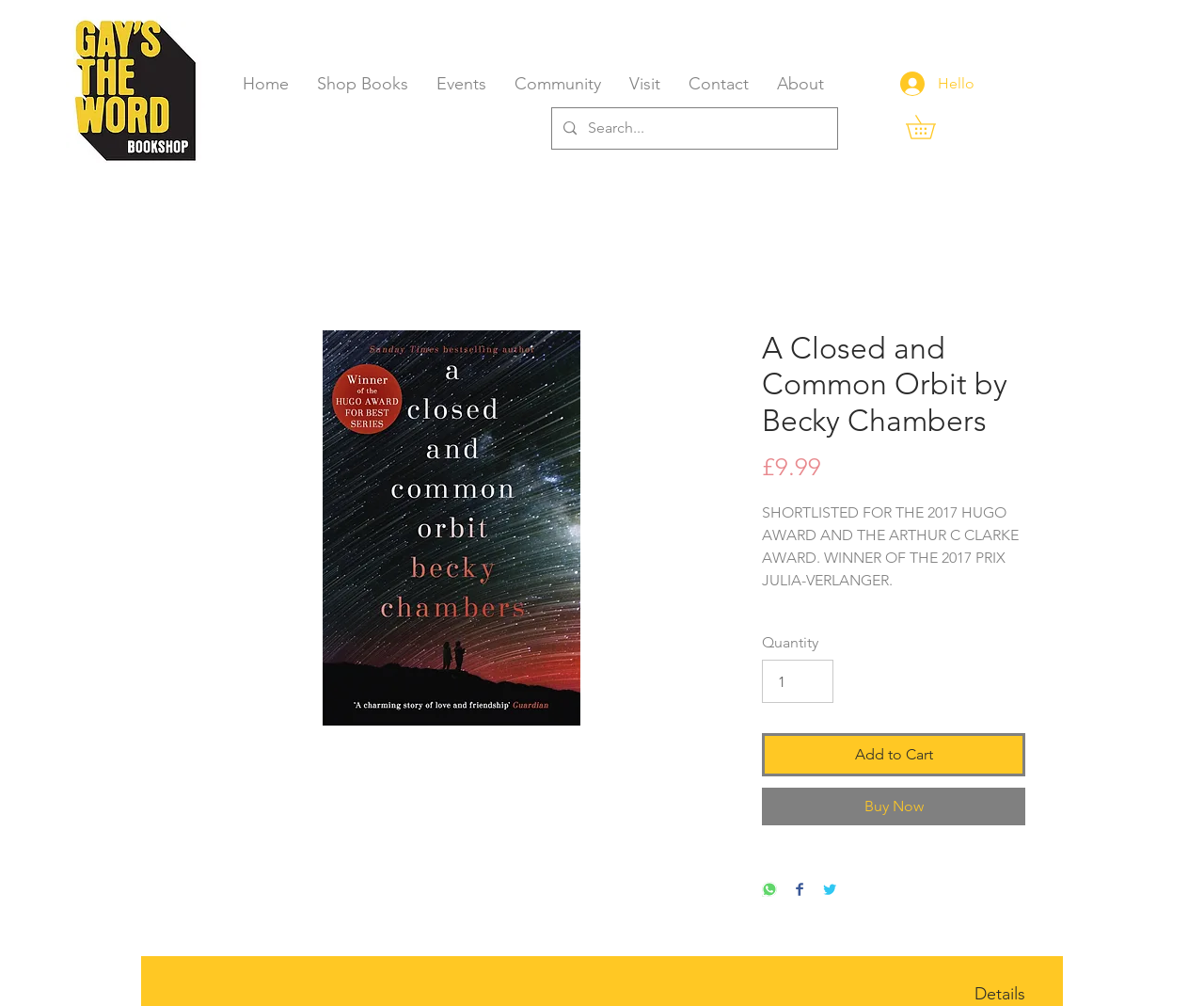Determine the bounding box coordinates for the clickable element to execute this instruction: "View book details". Provide the coordinates as four float numbers between 0 and 1, i.e., [left, top, right, bottom].

[0.633, 0.328, 0.852, 0.913]